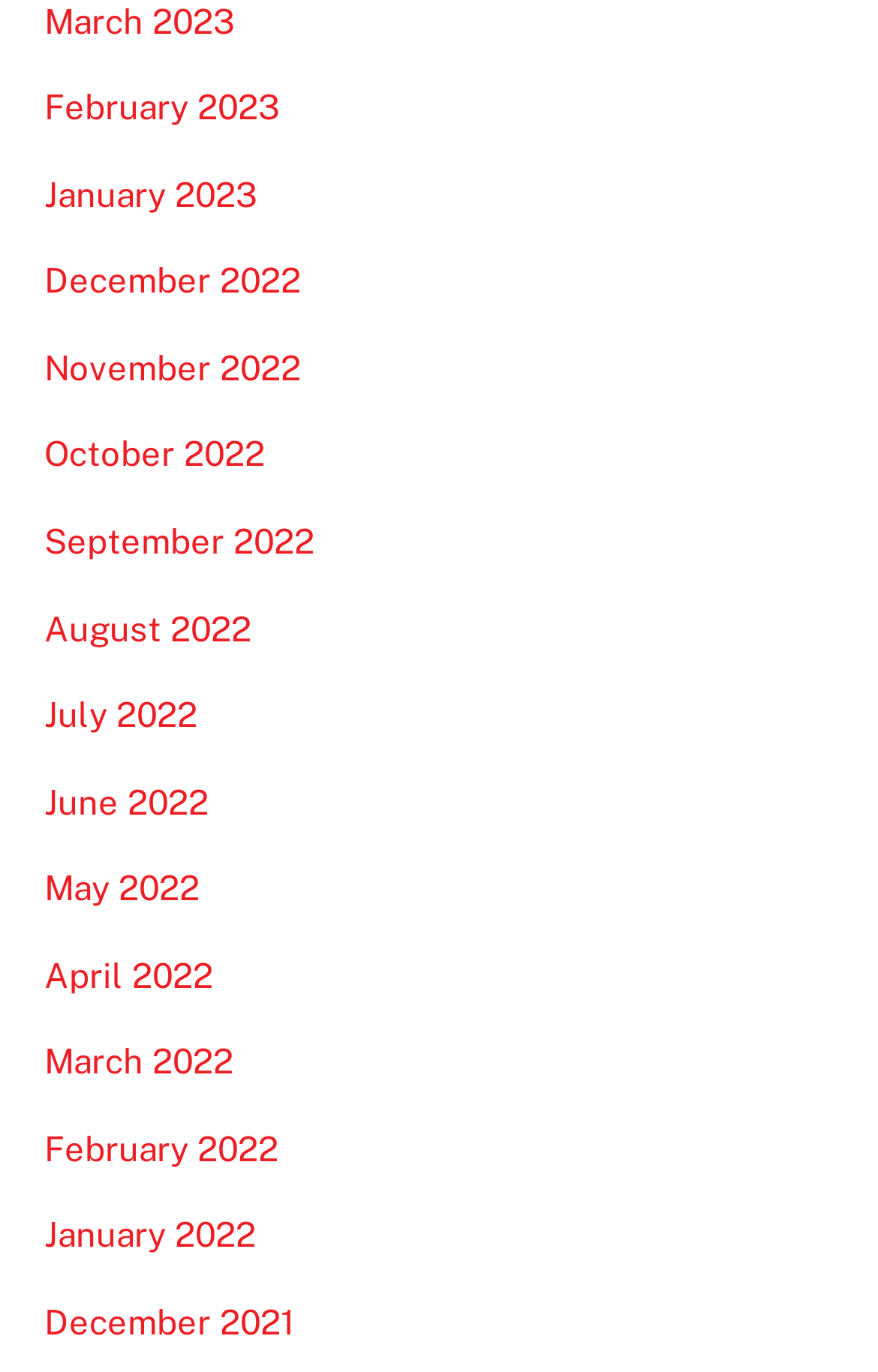Determine the bounding box coordinates of the region I should click to achieve the following instruction: "view February 2022". Ensure the bounding box coordinates are four float numbers between 0 and 1, i.e., [left, top, right, bottom].

[0.05, 0.823, 0.317, 0.851]